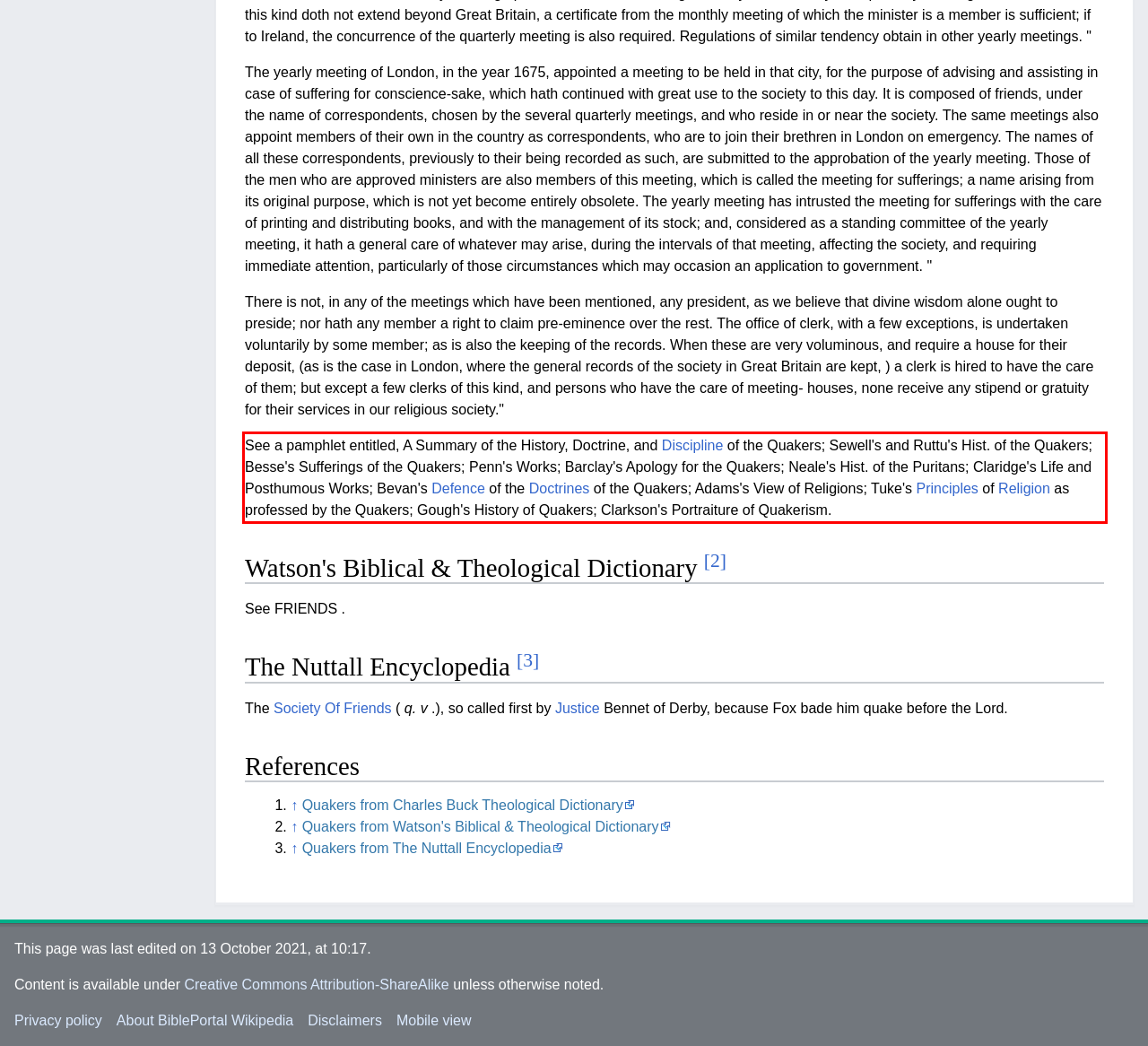You have a screenshot of a webpage with a UI element highlighted by a red bounding box. Use OCR to obtain the text within this highlighted area.

See a pamphlet entitled, A Summary of the History, Doctrine, and Discipline of the Quakers; Sewell's and Ruttu's Hist. of the Quakers; Besse's Sufferings of the Quakers; Penn's Works; Barclay's Apology for the Quakers; Neale's Hist. of the Puritans; Claridge's Life and Posthumous Works; Bevan's Defence of the Doctrines of the Quakers; Adams's View of Religions; Tuke's Principles of Religion as professed by the Quakers; Gough's History of Quakers; Clarkson's Portraiture of Quakerism.